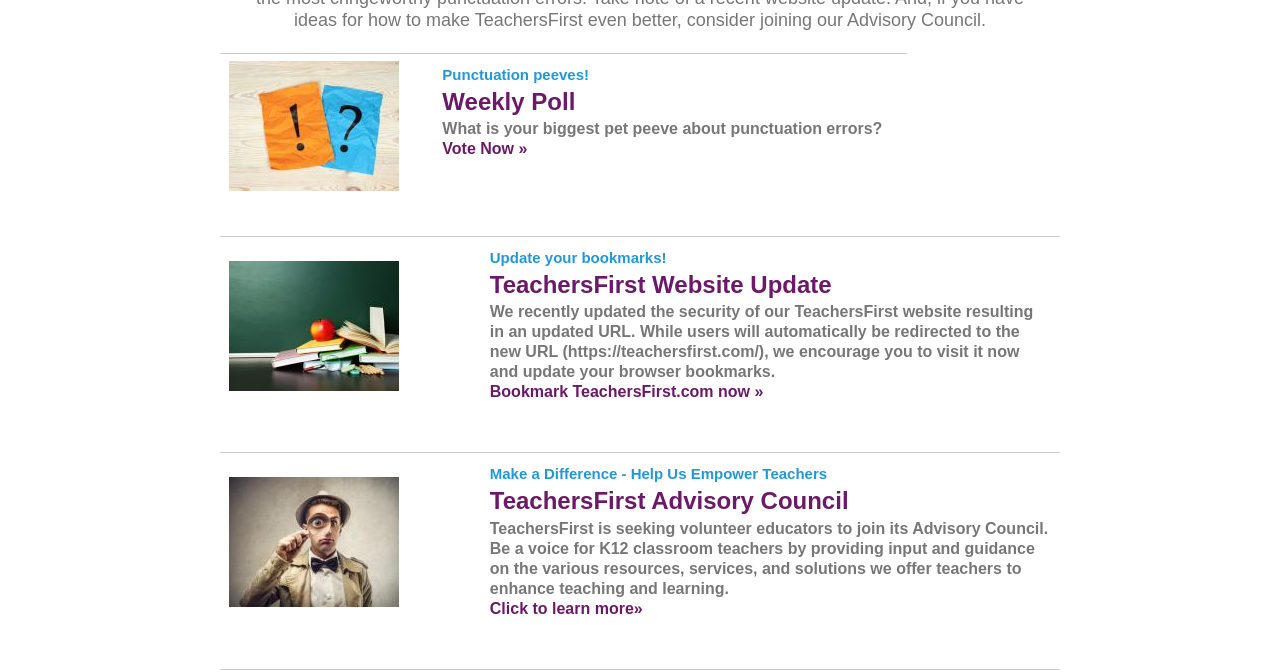Please provide a brief answer to the question using only one word or phrase: 
What is the topic of the weekly poll?

Punctuation peeves